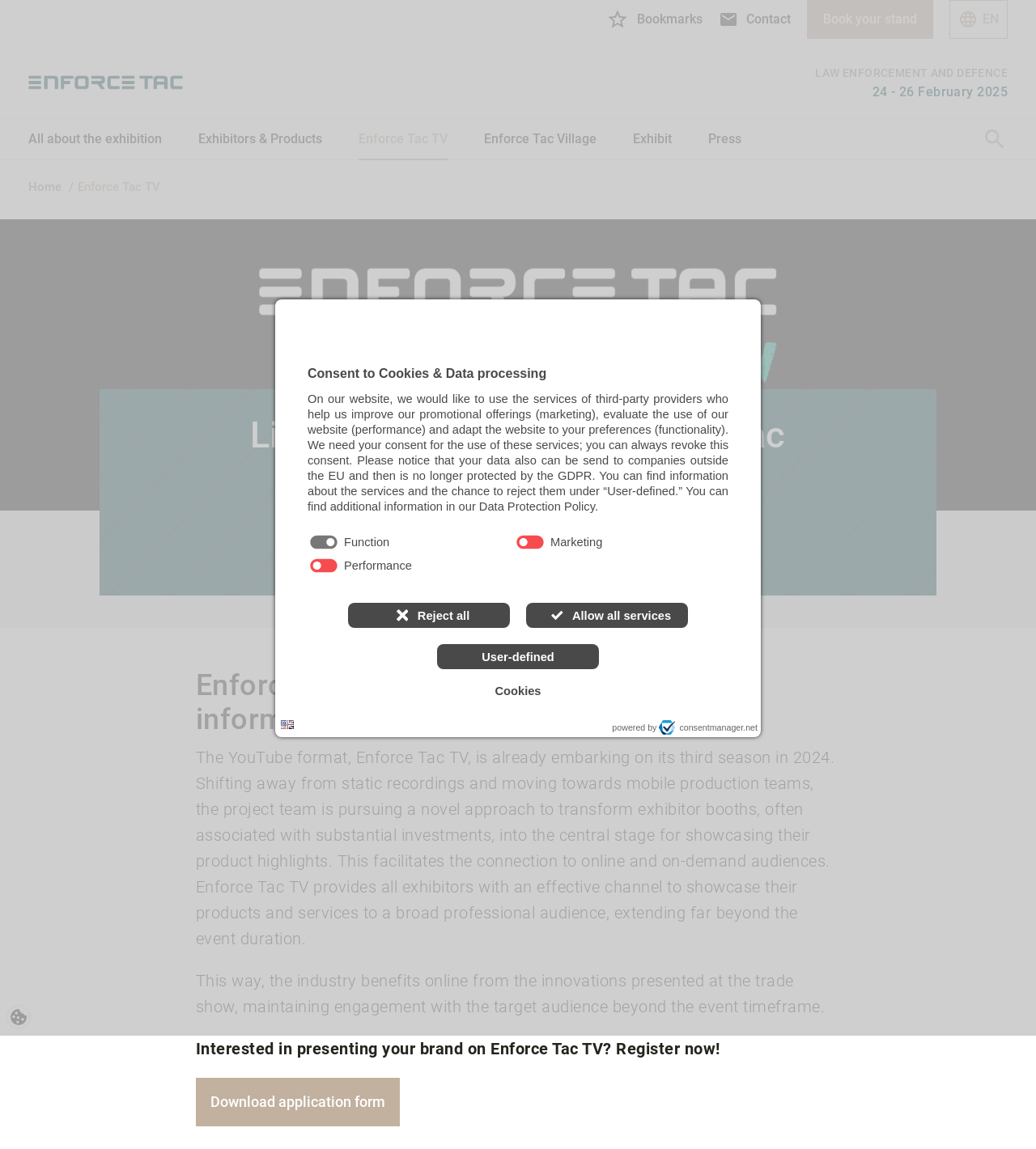What is the benefit of Enforce Tac TV for exhibitors?
From the image, provide a succinct answer in one word or a short phrase.

Reach a broad audience